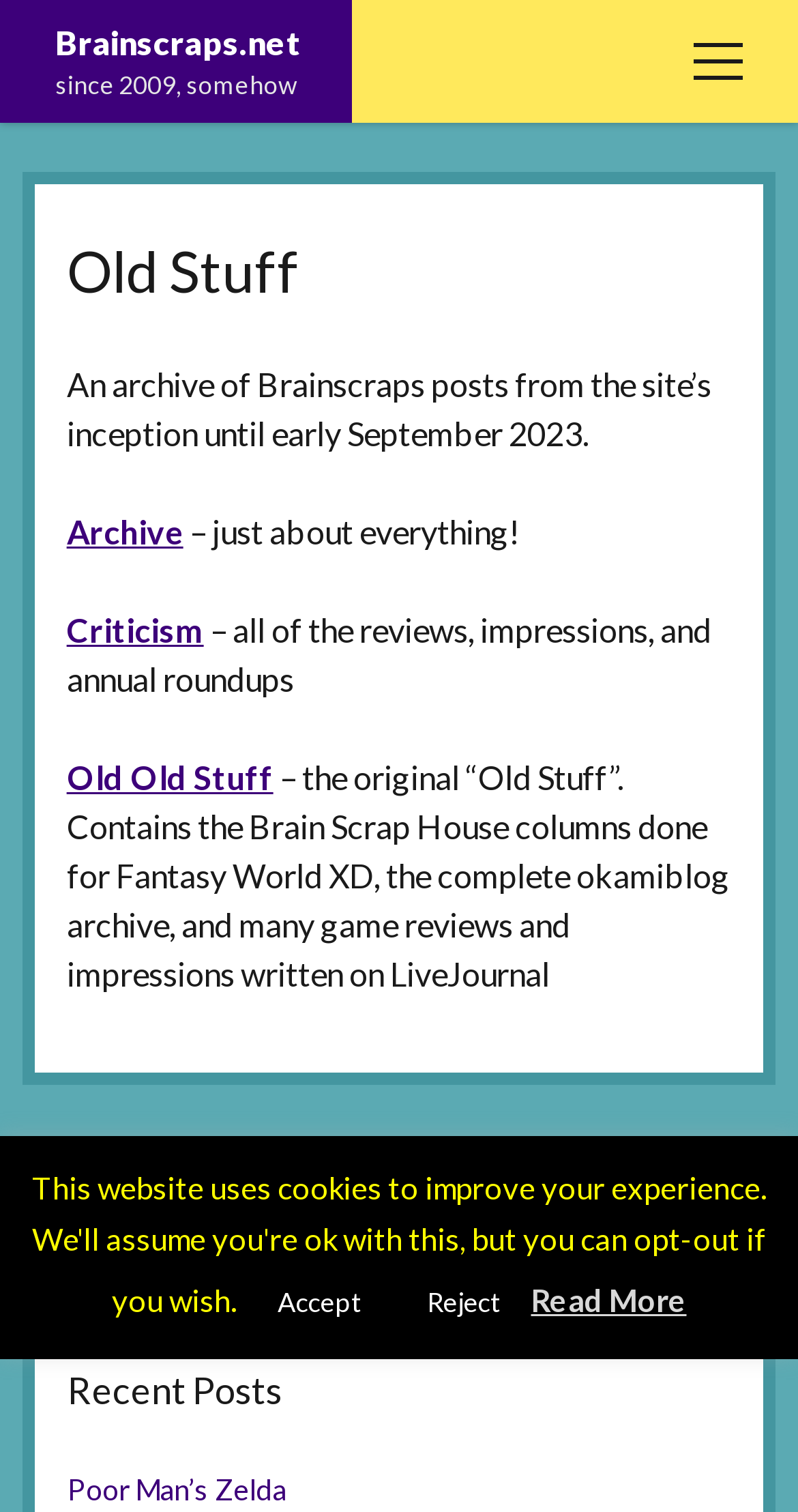How many links are there in the main menu?
Please provide a full and detailed response to the question.

The main menu is located at the top of the webpage and contains links to 'Home', 'About', 'Projects', 'Old Stuff', and 'Links'. By counting these links, we can determine that there are 5 links in the main menu.